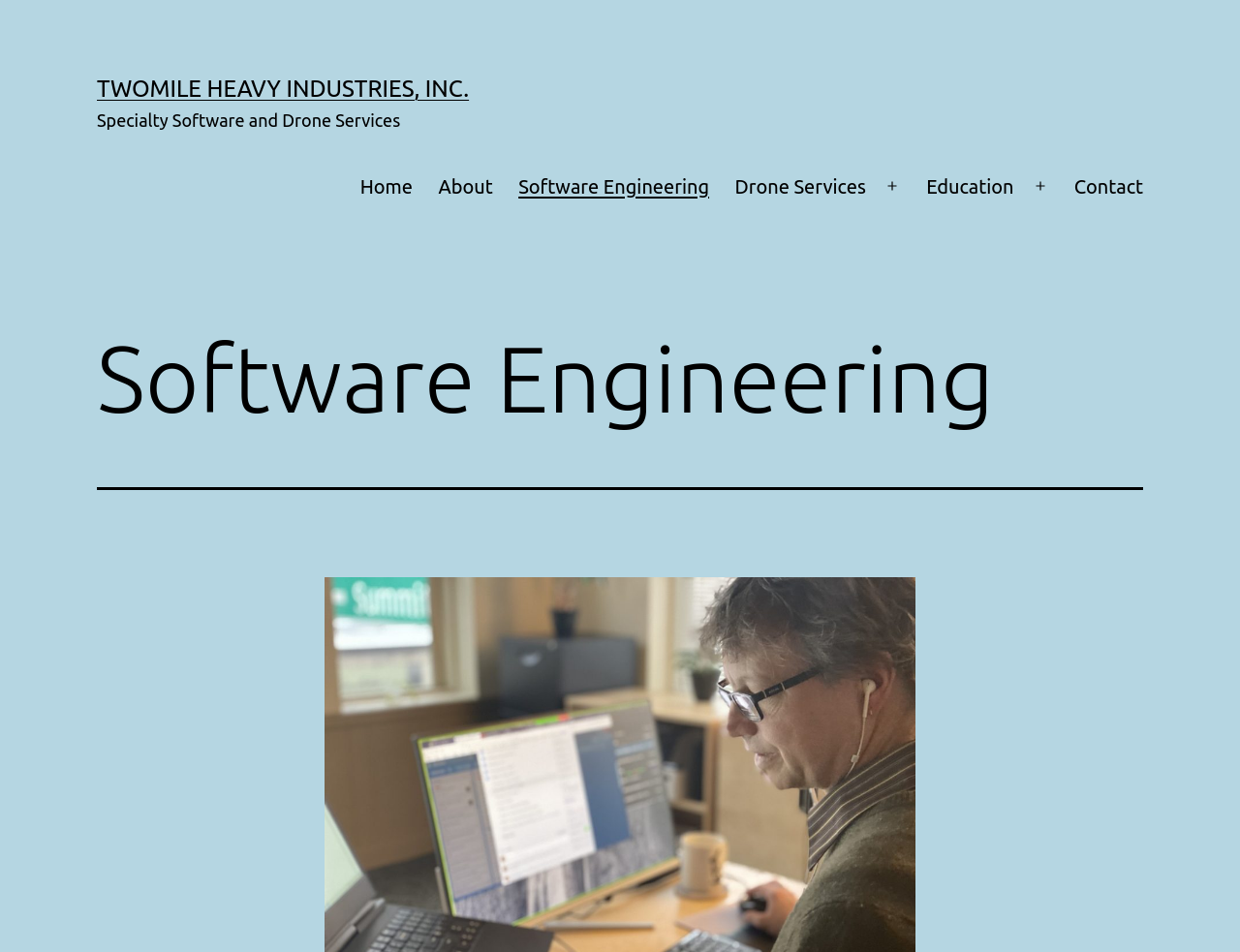What services does Twomile provide?
Please provide a single word or phrase based on the screenshot.

Software Engineering and Drone Services